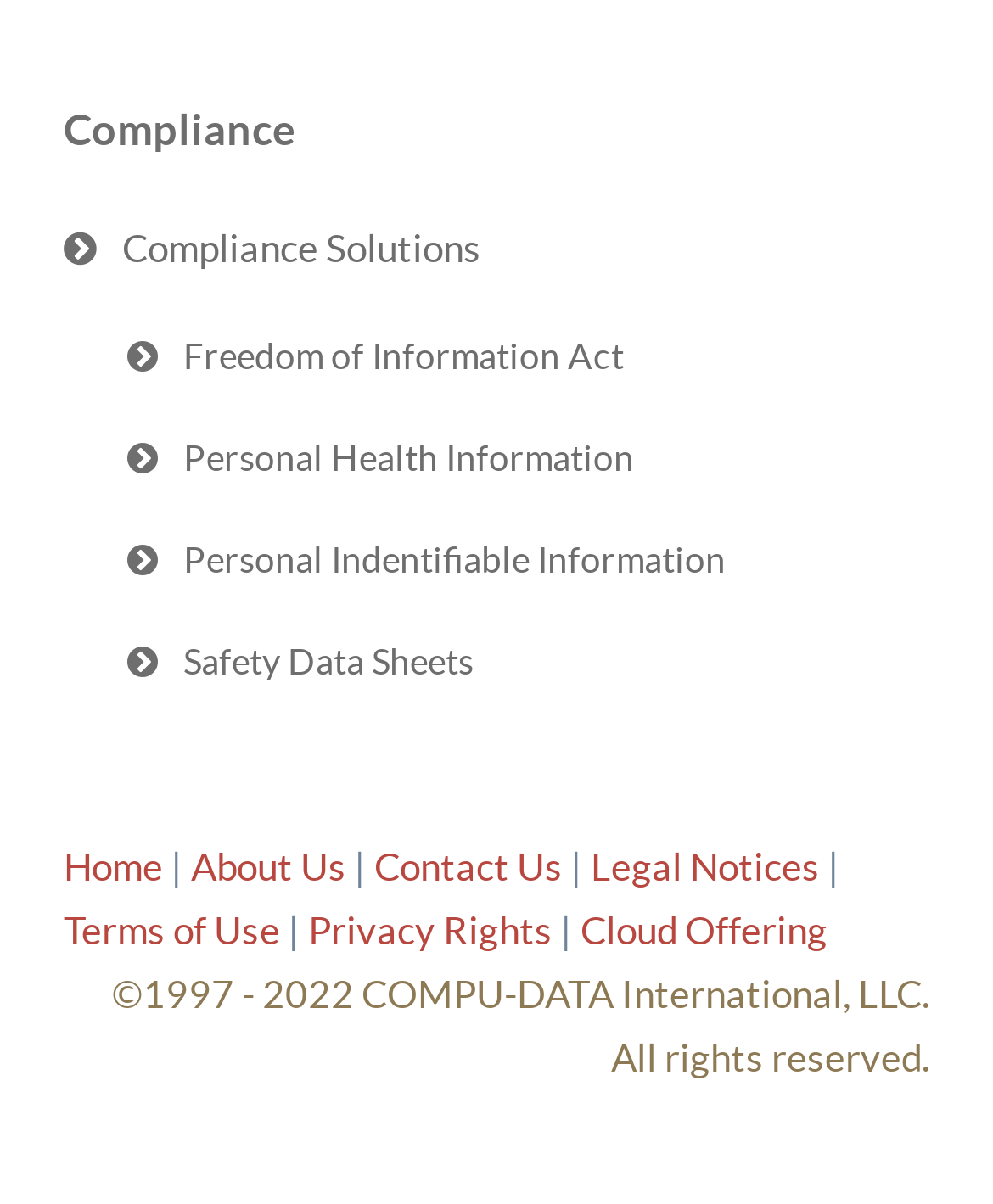Please identify the bounding box coordinates of the element I should click to complete this instruction: 'Go to About Us'. The coordinates should be given as four float numbers between 0 and 1, like this: [left, top, right, bottom].

[0.192, 0.683, 0.349, 0.719]